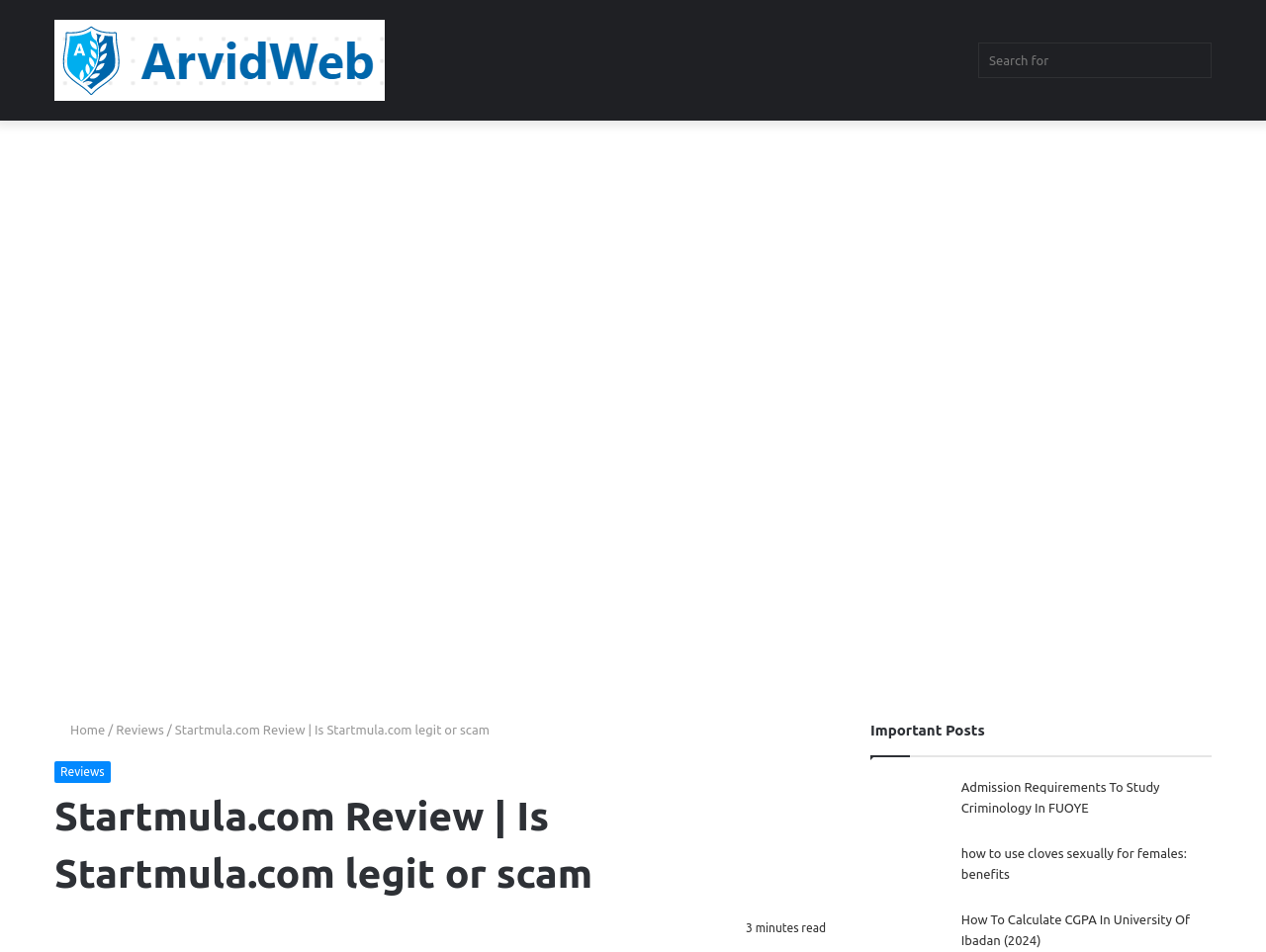Specify the bounding box coordinates of the area to click in order to follow the given instruction: "Check the Admission Requirements To Study Criminology In FUOYE."

[0.759, 0.819, 0.916, 0.856]